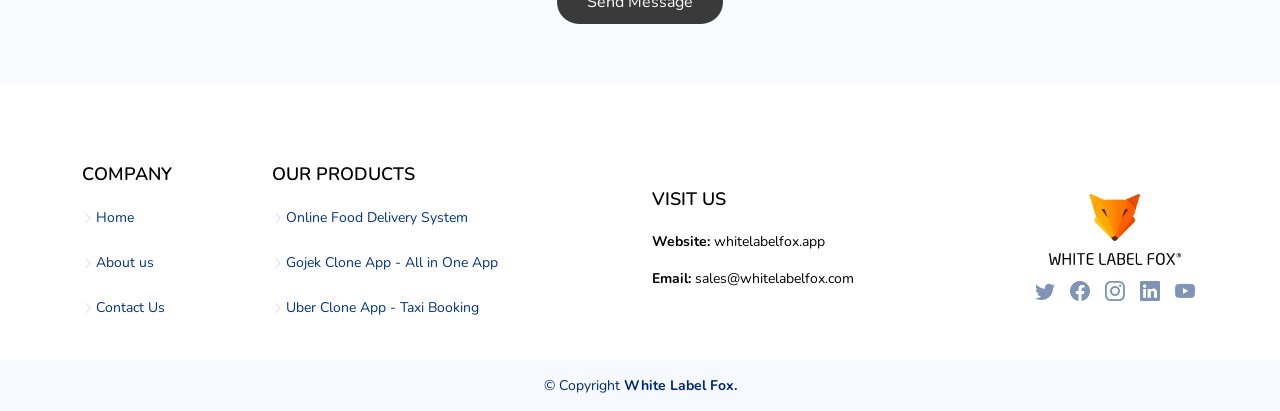Can you find the bounding box coordinates of the area I should click to execute the following instruction: "Go to Home page"?

[0.075, 0.5, 0.105, 0.561]